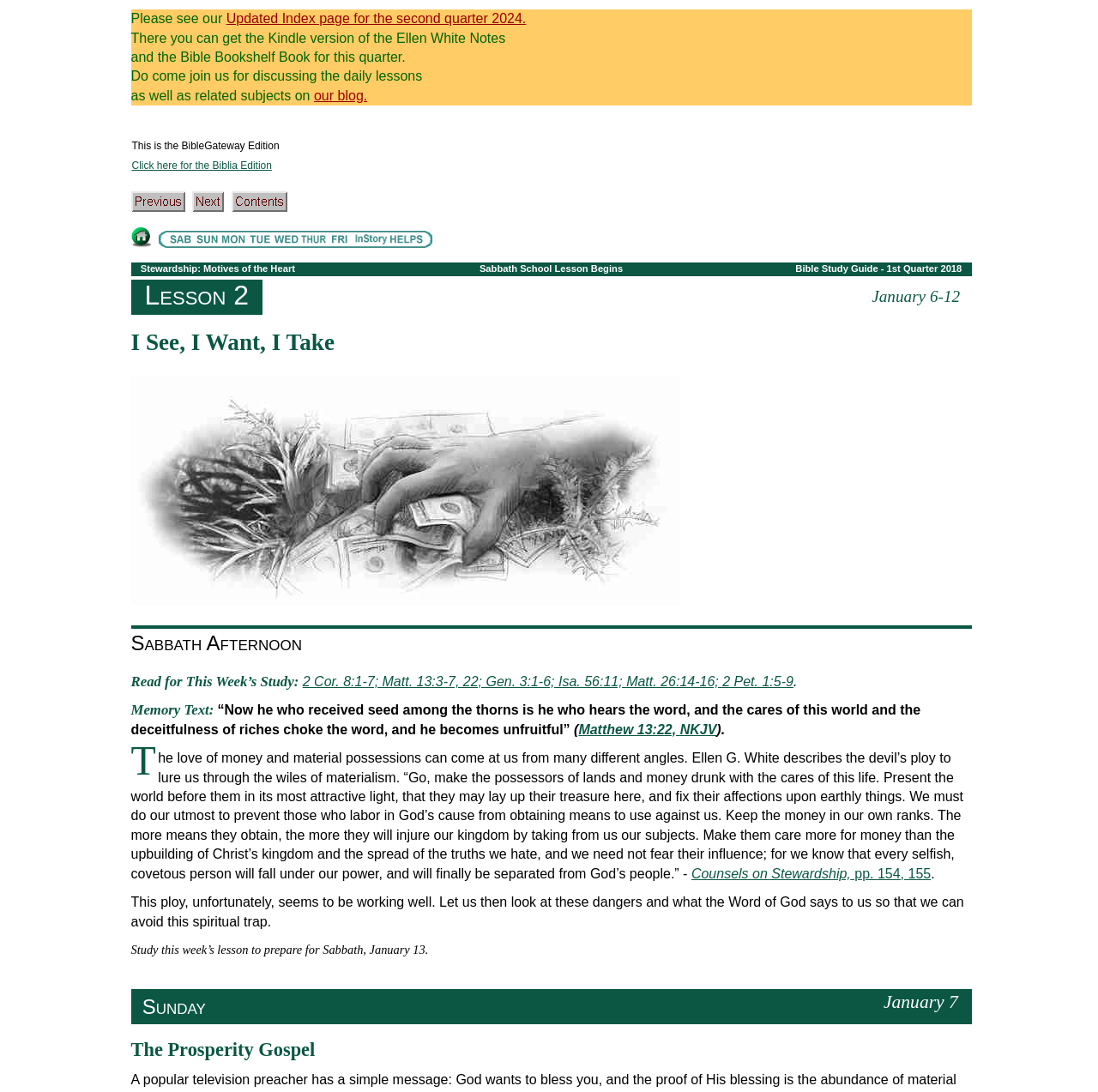Pinpoint the bounding box coordinates of the element you need to click to execute the following instruction: "Click the 'Contents' link". The bounding box should be represented by four float numbers between 0 and 1, in the format [left, top, right, bottom].

[0.211, 0.183, 0.262, 0.197]